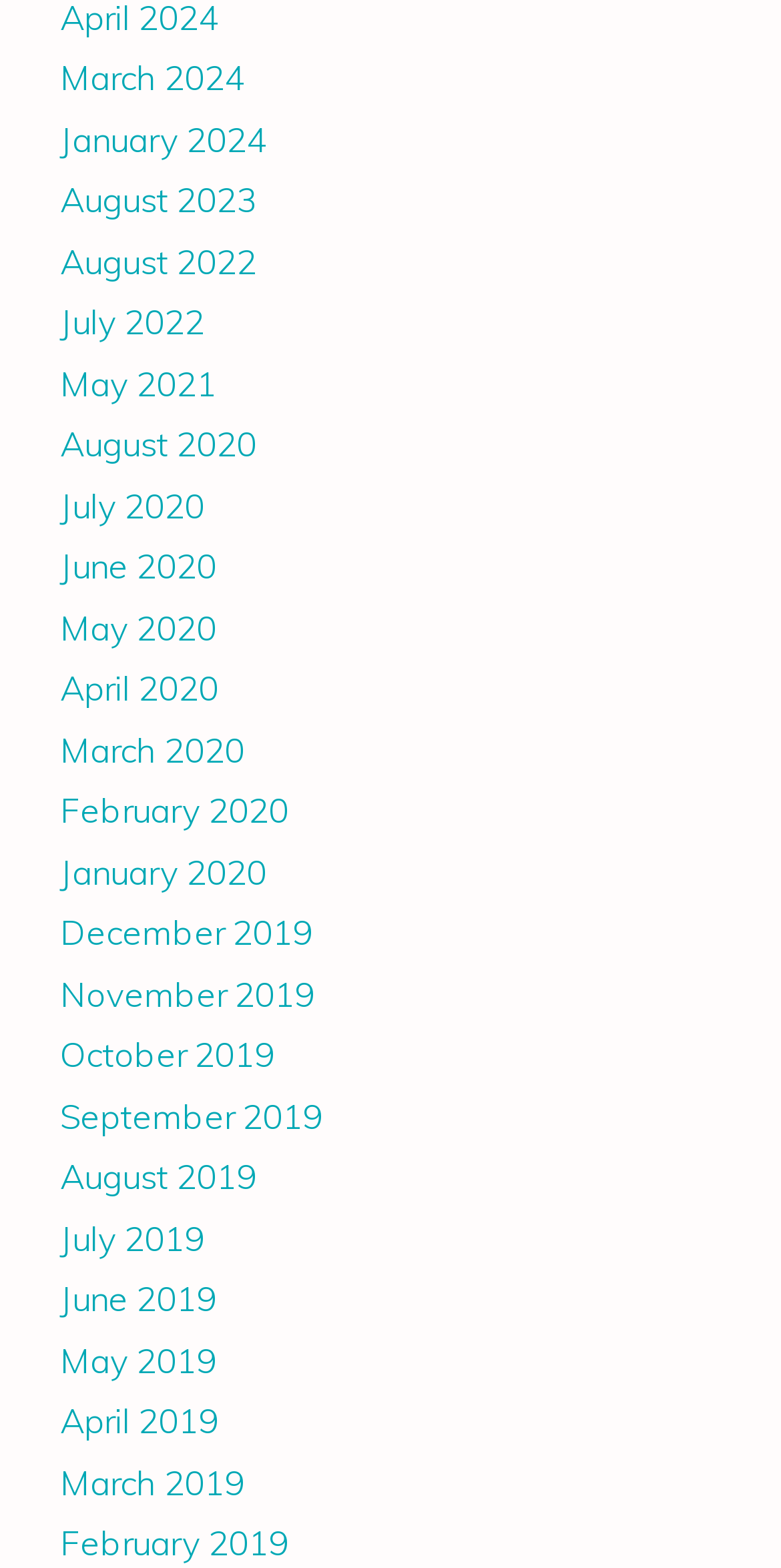How many months are listed on the webpage?
Based on the image, please offer an in-depth response to the question.

I counted the number of links on the webpage, and there are 25 links, each representing a month from August 2019 to March 2024.